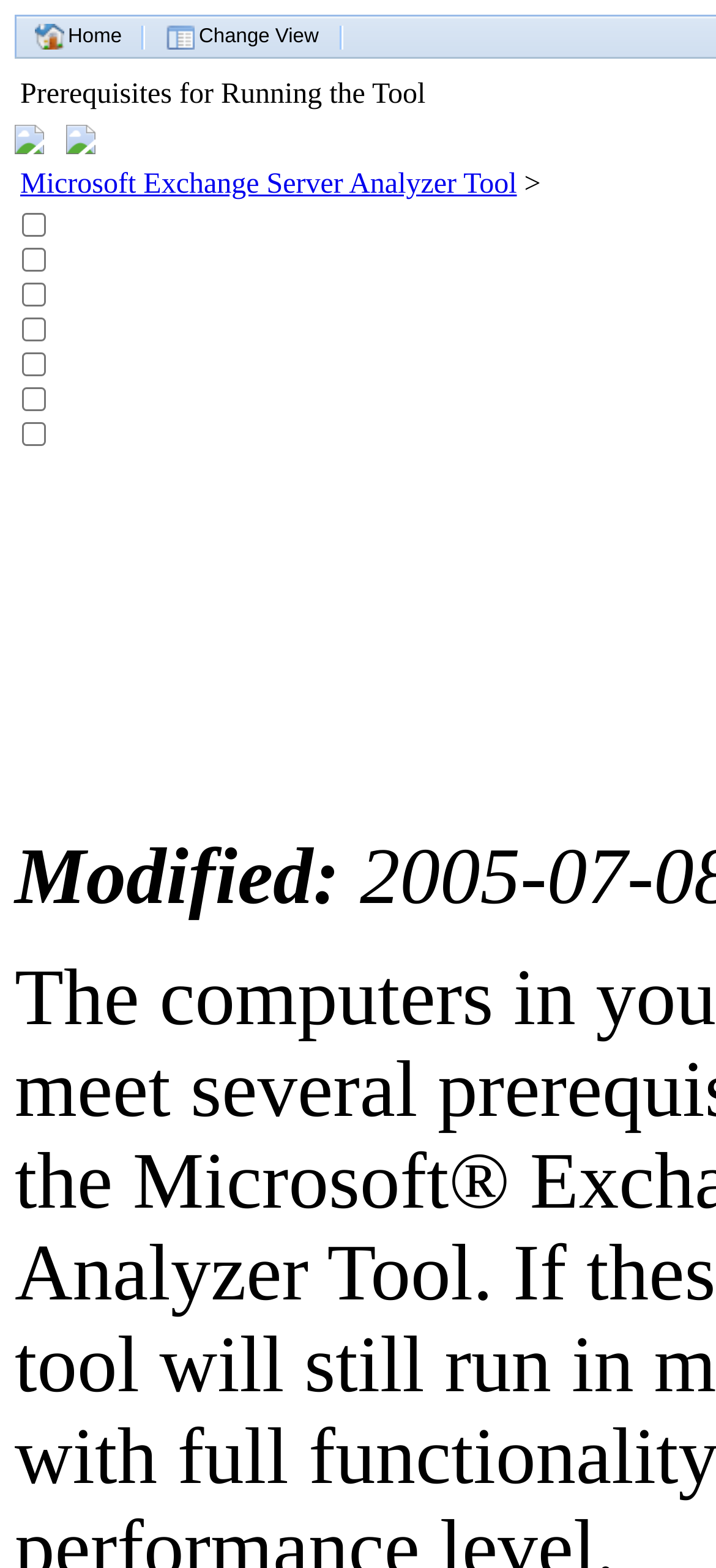Provide your answer in a single word or phrase: 
How many images are on the top left corner of the webpage?

2